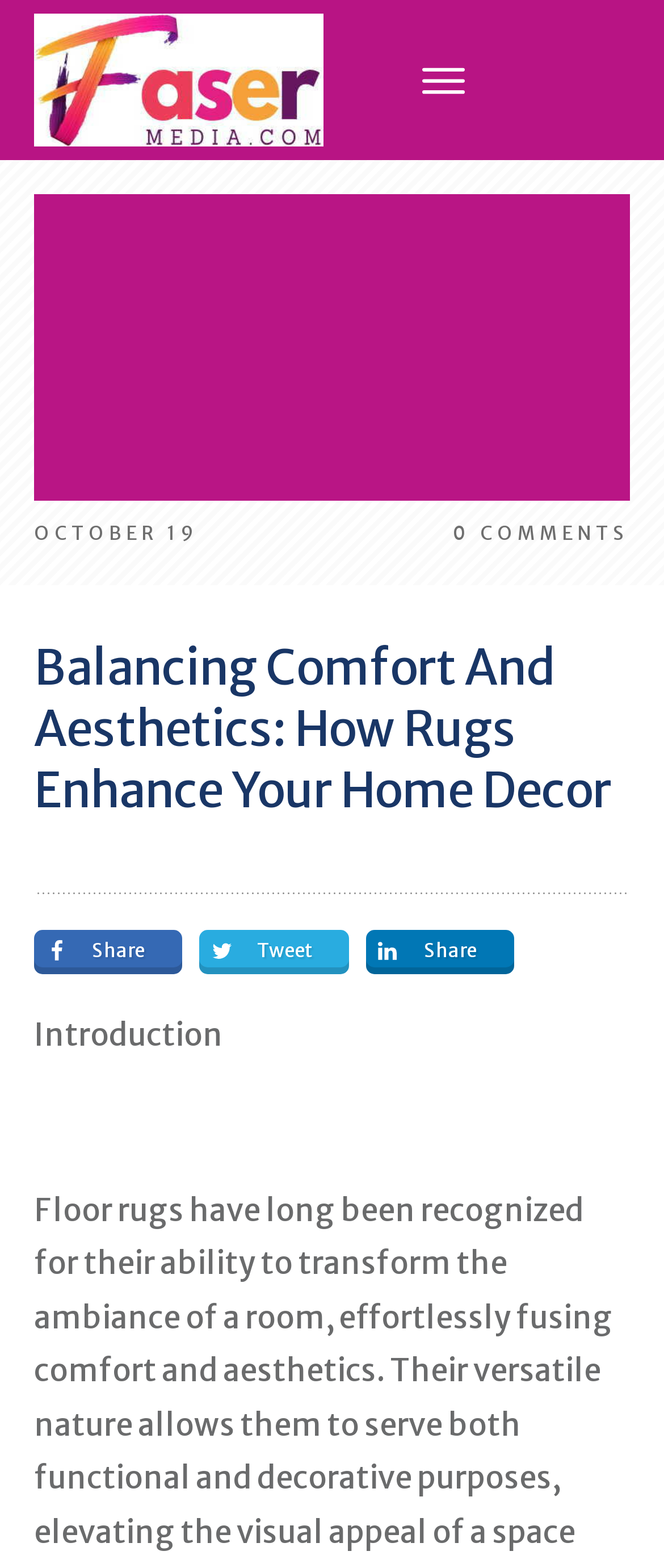How many comments does the article have?
Kindly offer a comprehensive and detailed response to the question.

I found the number of comments by looking at the static text element located next to the 'COMMENTS' label, which reads '0'.